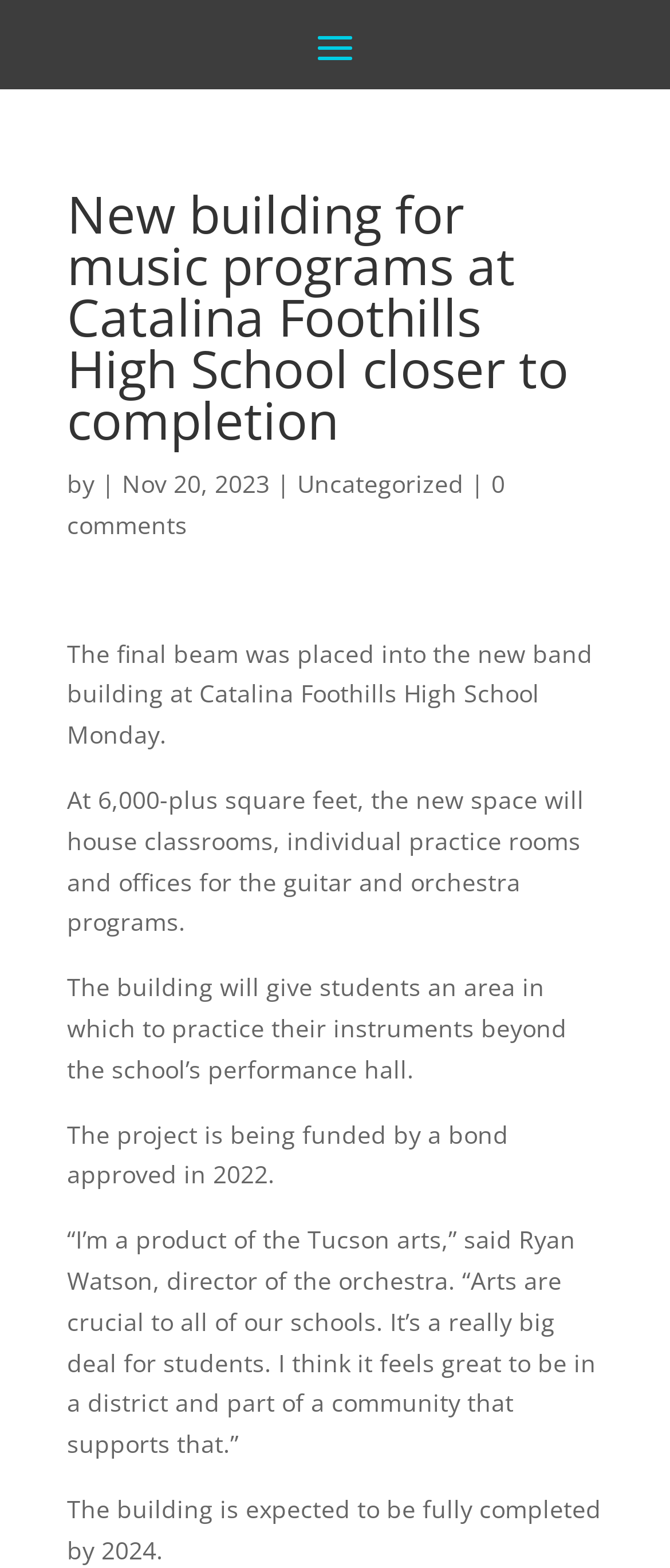Predict the bounding box for the UI component with the following description: "0 comments".

[0.1, 0.298, 0.754, 0.345]